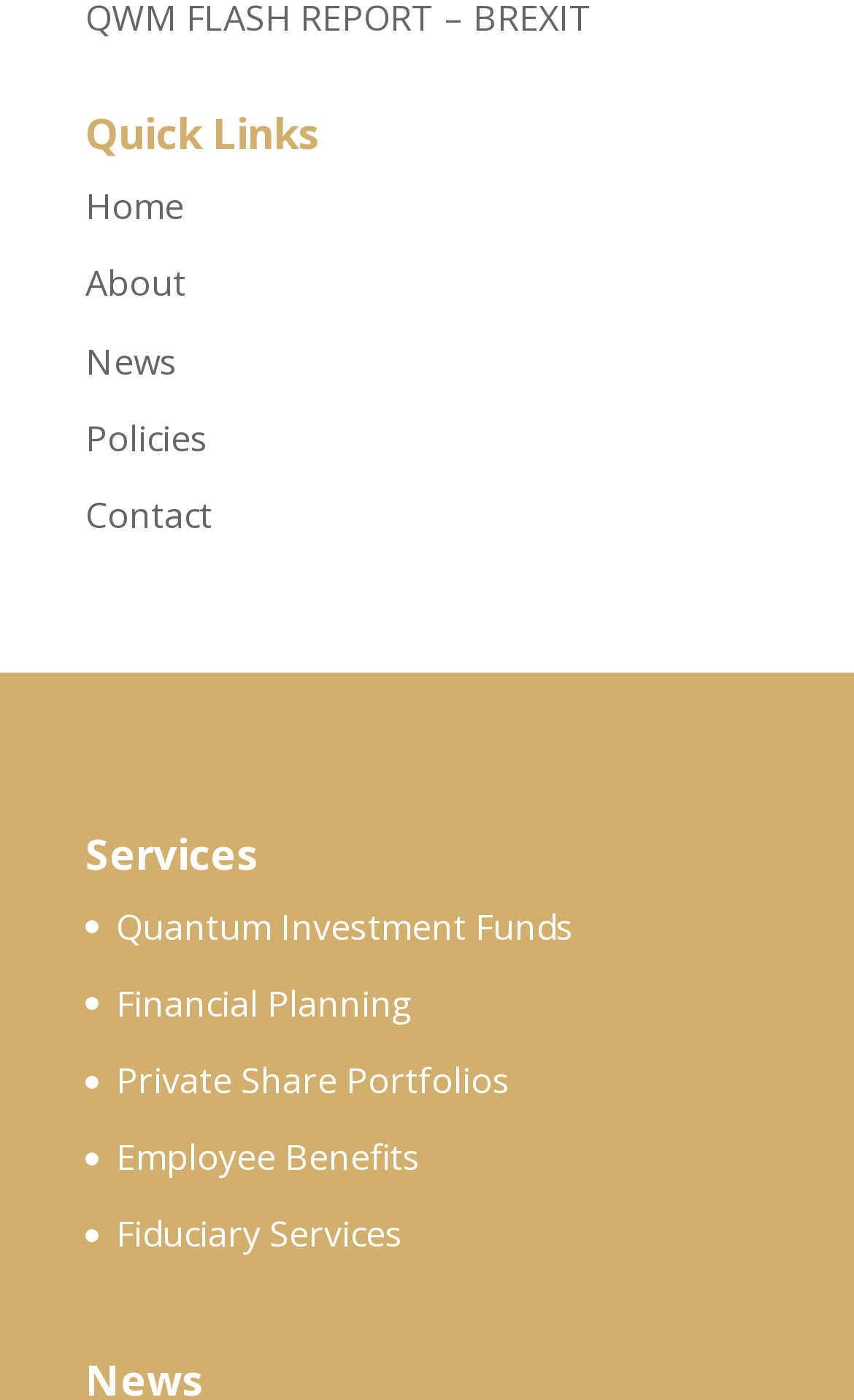What is the second financial service listed?
Look at the screenshot and respond with a single word or phrase.

Financial Planning